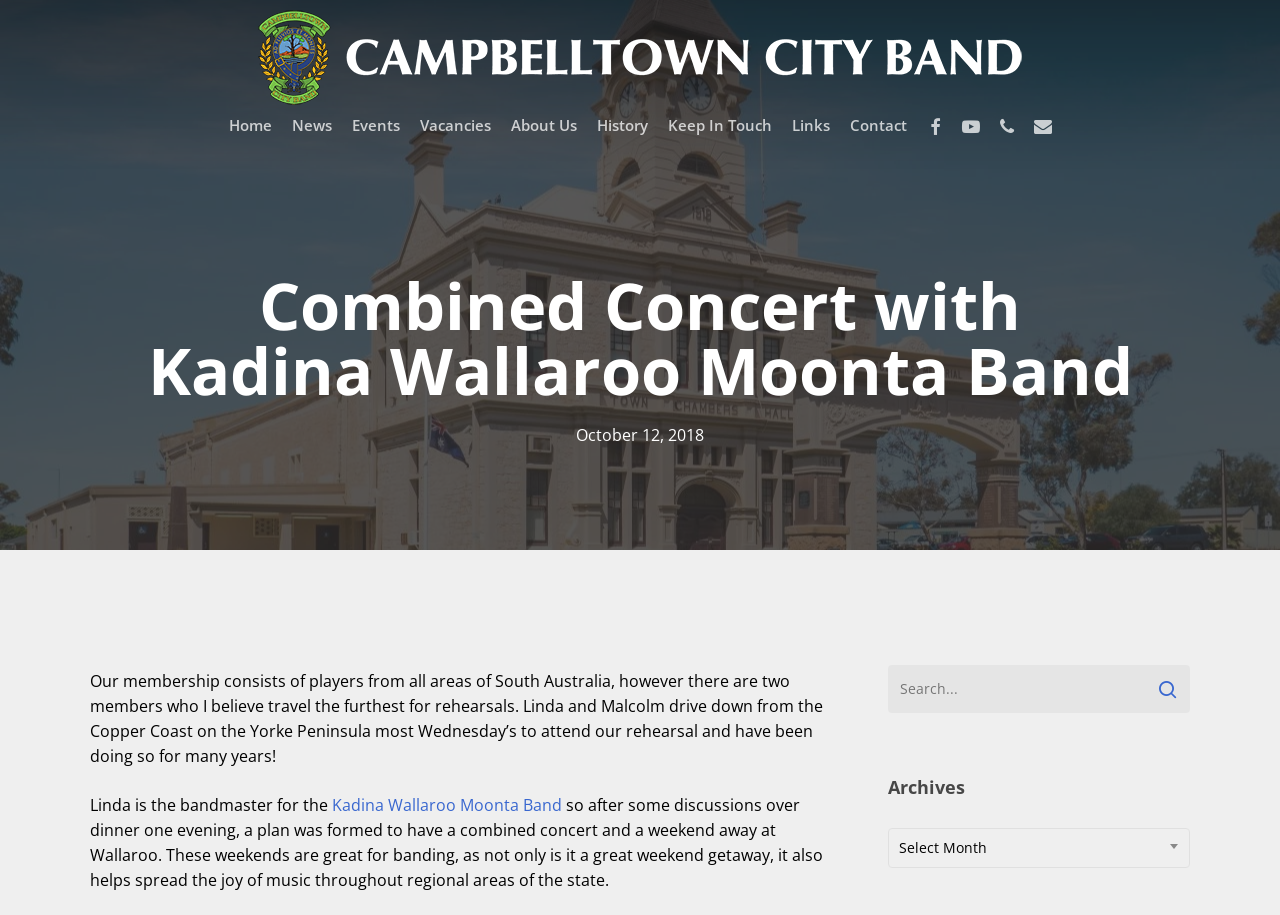Generate a thorough caption that explains the contents of the webpage.

The webpage is about the Campbelltown City Band, with a focus on a combined concert with the Kadina Wallaroo Moonta Band. At the top of the page, there is a logo of the Campbelltown City Band, accompanied by a link to the band's homepage. Below the logo, there is a navigation menu with links to various sections of the website, including Home, News, Events, Vacancies, About Us, History, Keep In Touch, Links, and Contact.

On the left side of the page, there is a heading that reads "Combined Concert with Kadina Wallaroo Moonta Band". Below this heading, there is a date "October 12, 2018" and a paragraph of text that describes the band's membership and a story about two members who travel from the Copper Coast to attend rehearsals. The text also mentions a plan to have a combined concert and a weekend away at Wallaroo.

To the right of the text, there is a search bar with a textbox and a button. Below the search bar, there is a heading that reads "Archives" and a combobox to select a month.

There are also social media links to Facebook, YouTube, phone, and email at the top right corner of the page.